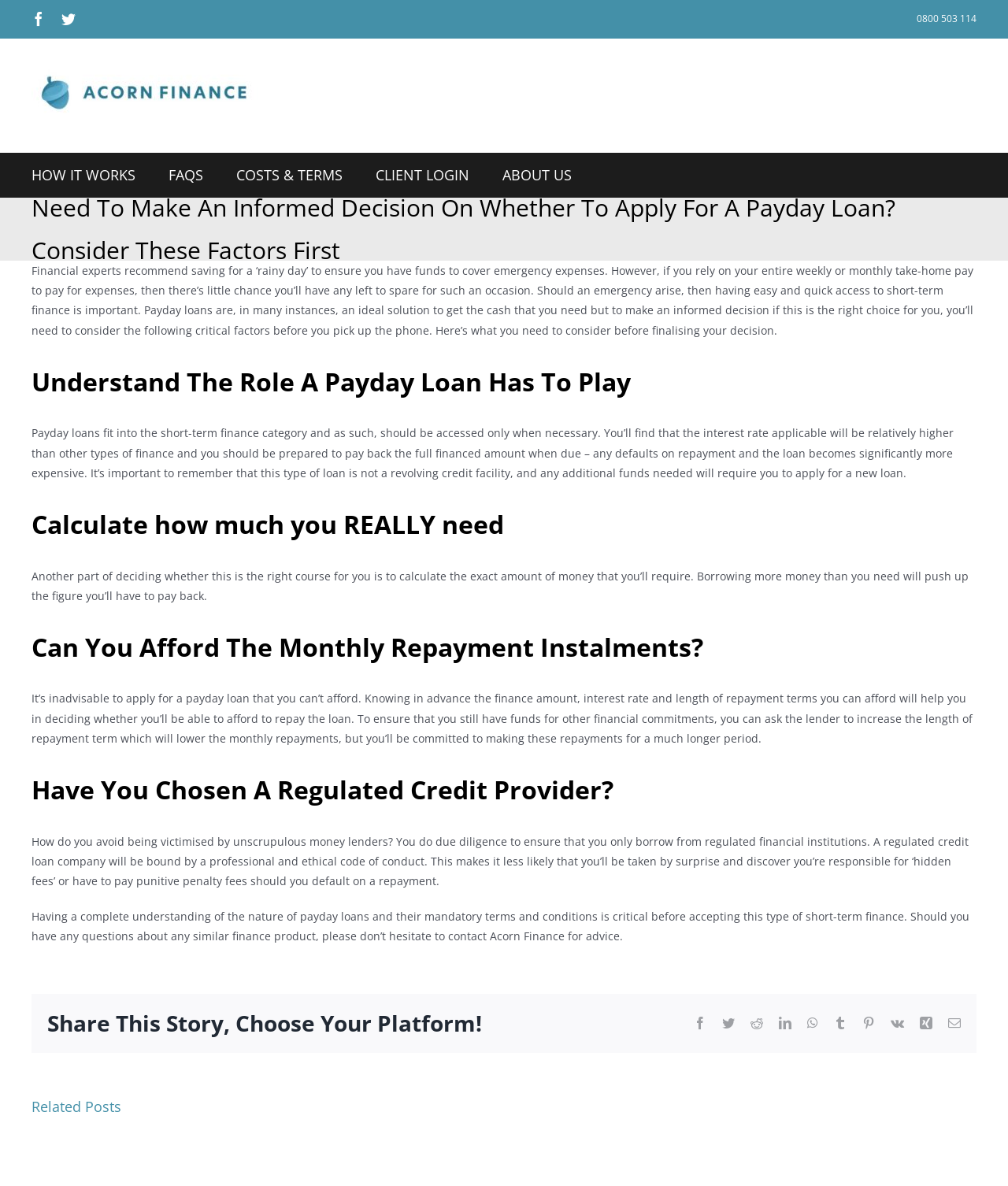What is the main title displayed on this webpage?

Need To Make An Informed Decision On Whether To Apply For A Payday Loan? Consider These Factors First